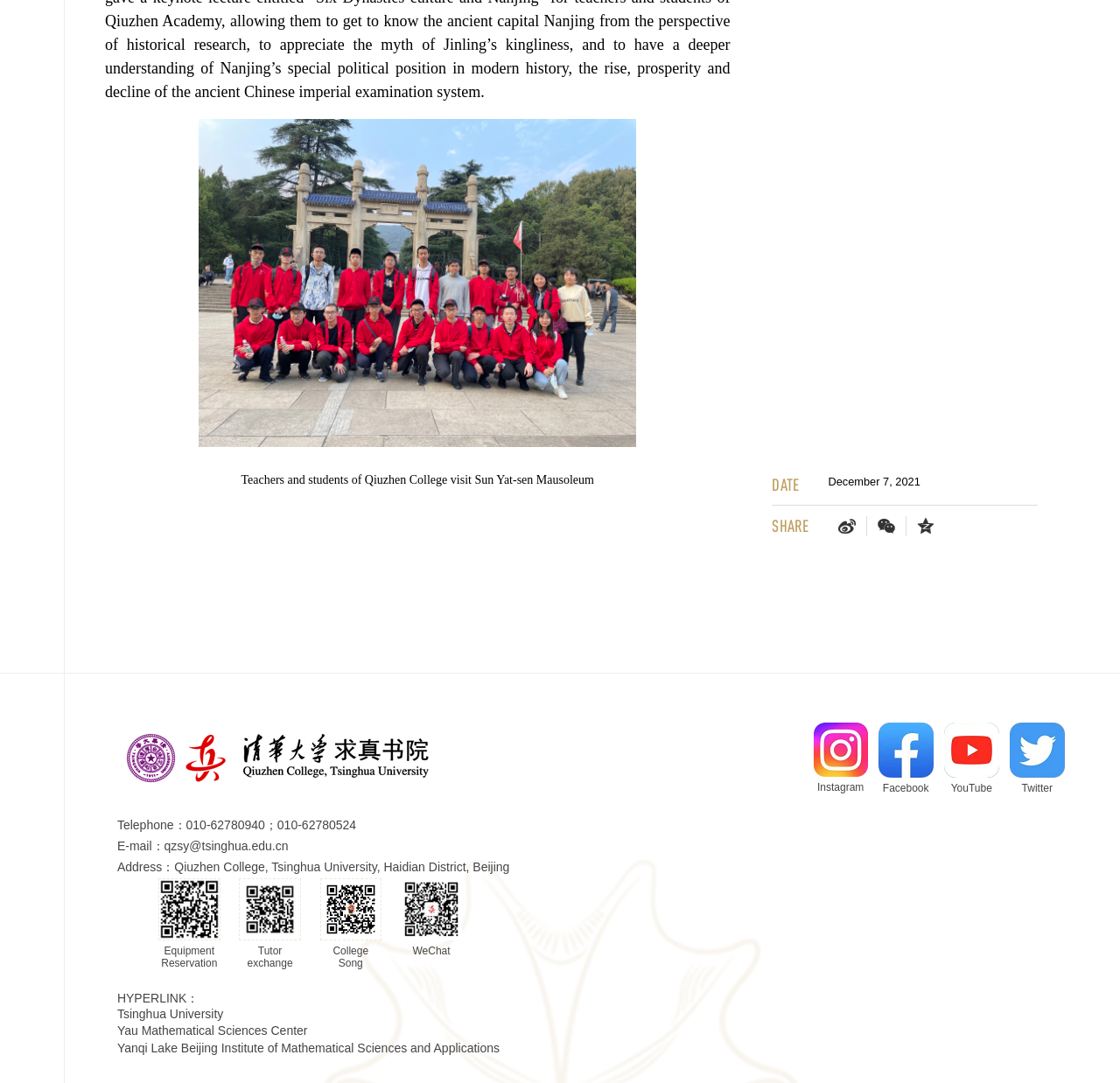What is the name of the college?
Provide an in-depth answer to the question, covering all aspects.

The name of the college can be inferred from the various elements on the webpage, including the address and contact information, which mention 'Qiuzhen College, Tsinghua University'.